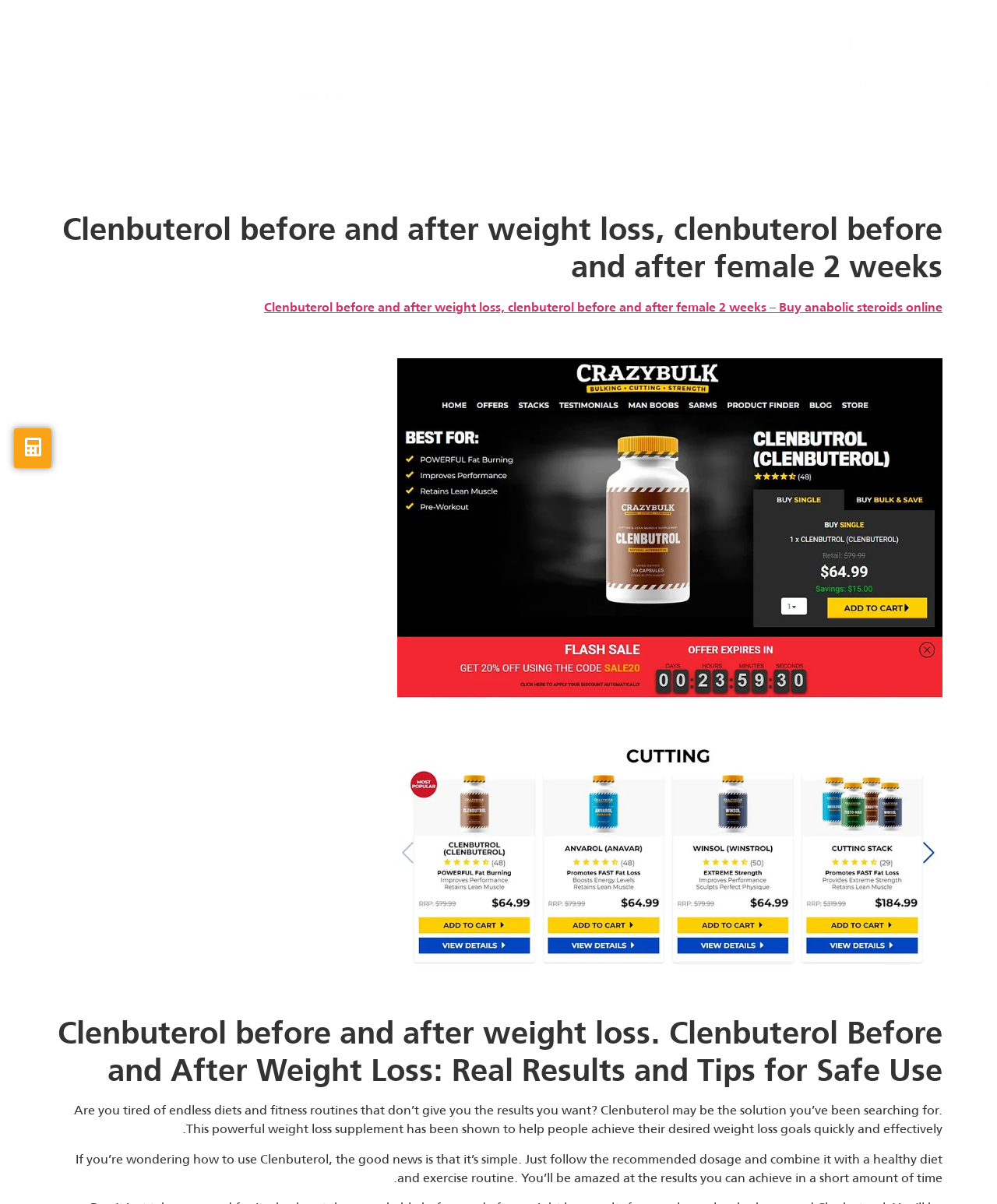From the details in the image, provide a thorough response to the question: What is the tone of the webpage content?

The tone of the webpage content is informative, as it provides information about Clenbuterol, its use, and its benefits for weight loss, without being promotional or persuasive.